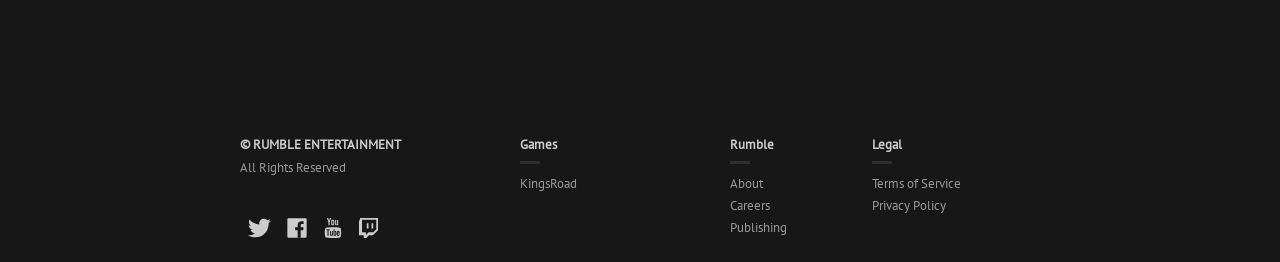Identify the bounding box for the UI element described as: "Terms of Service". The coordinates should be four float numbers between 0 and 1, i.e., [left, top, right, bottom].

[0.681, 0.669, 0.777, 0.734]